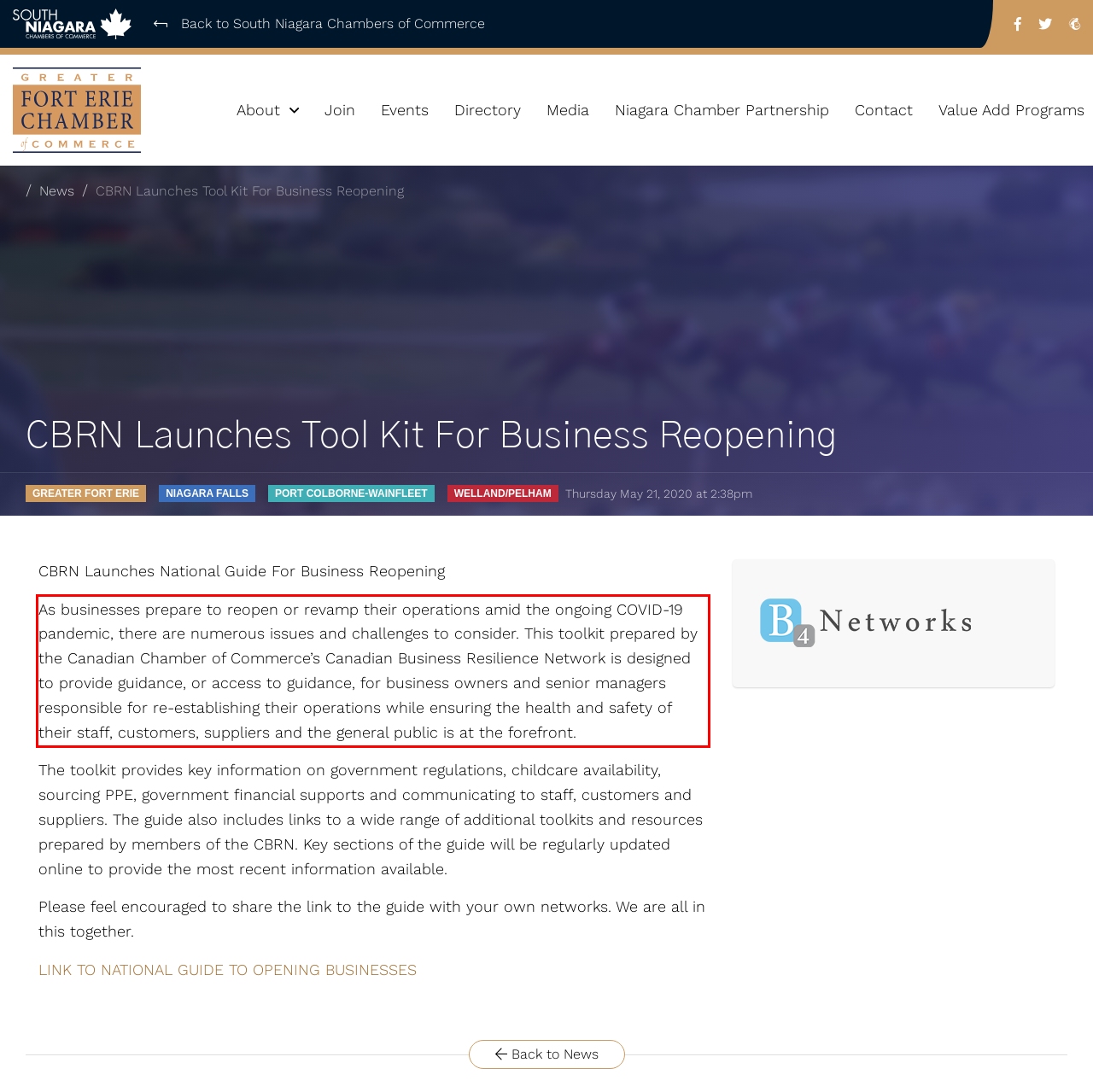Please perform OCR on the UI element surrounded by the red bounding box in the given webpage screenshot and extract its text content.

As businesses prepare to reopen or revamp their operations amid the ongoing COVID-19 pandemic, there are numerous issues and challenges to consider. This toolkit prepared by the Canadian Chamber of Commerce’s Canadian Business Resilience Network is designed to provide guidance, or access to guidance, for business owners and senior managers responsible for re-establishing their operations while ensuring the health and safety of their staff, customers, suppliers and the general public is at the forefront.